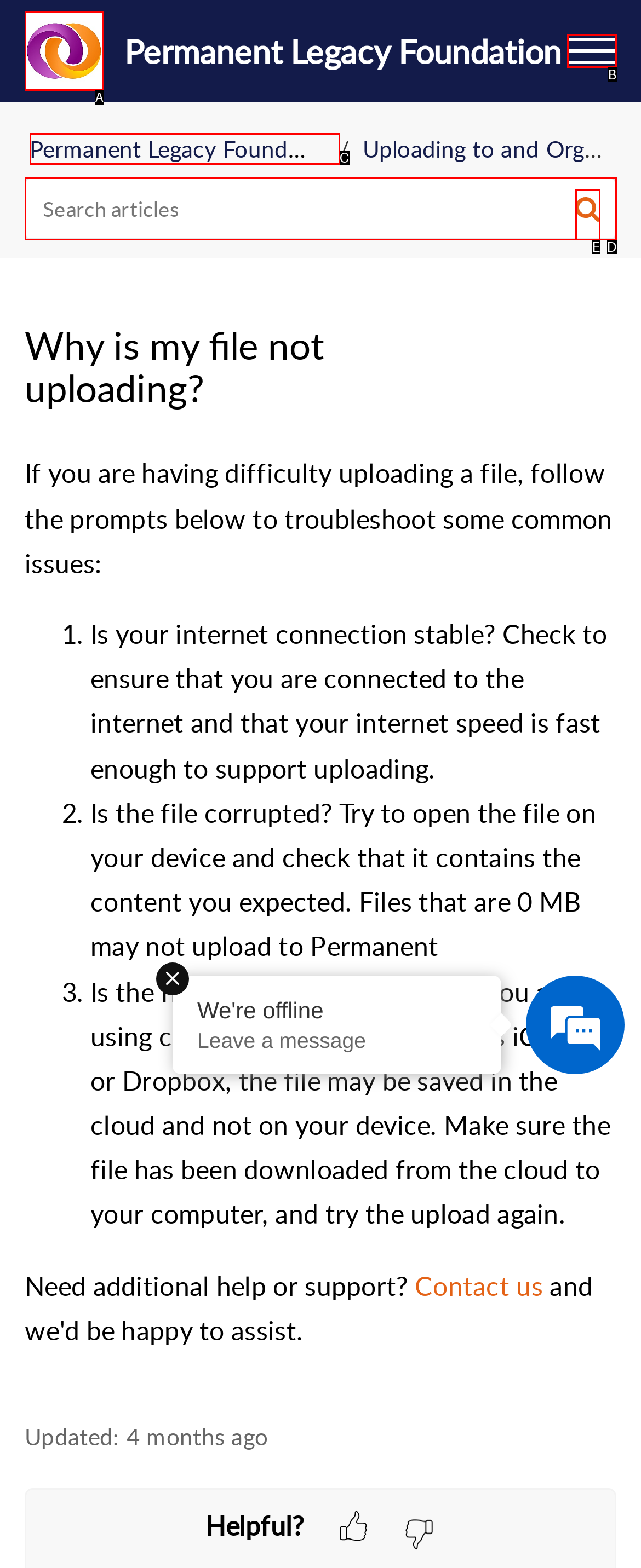Determine the HTML element that best matches this description: Permanent Legacy Foundation from the given choices. Respond with the corresponding letter.

C